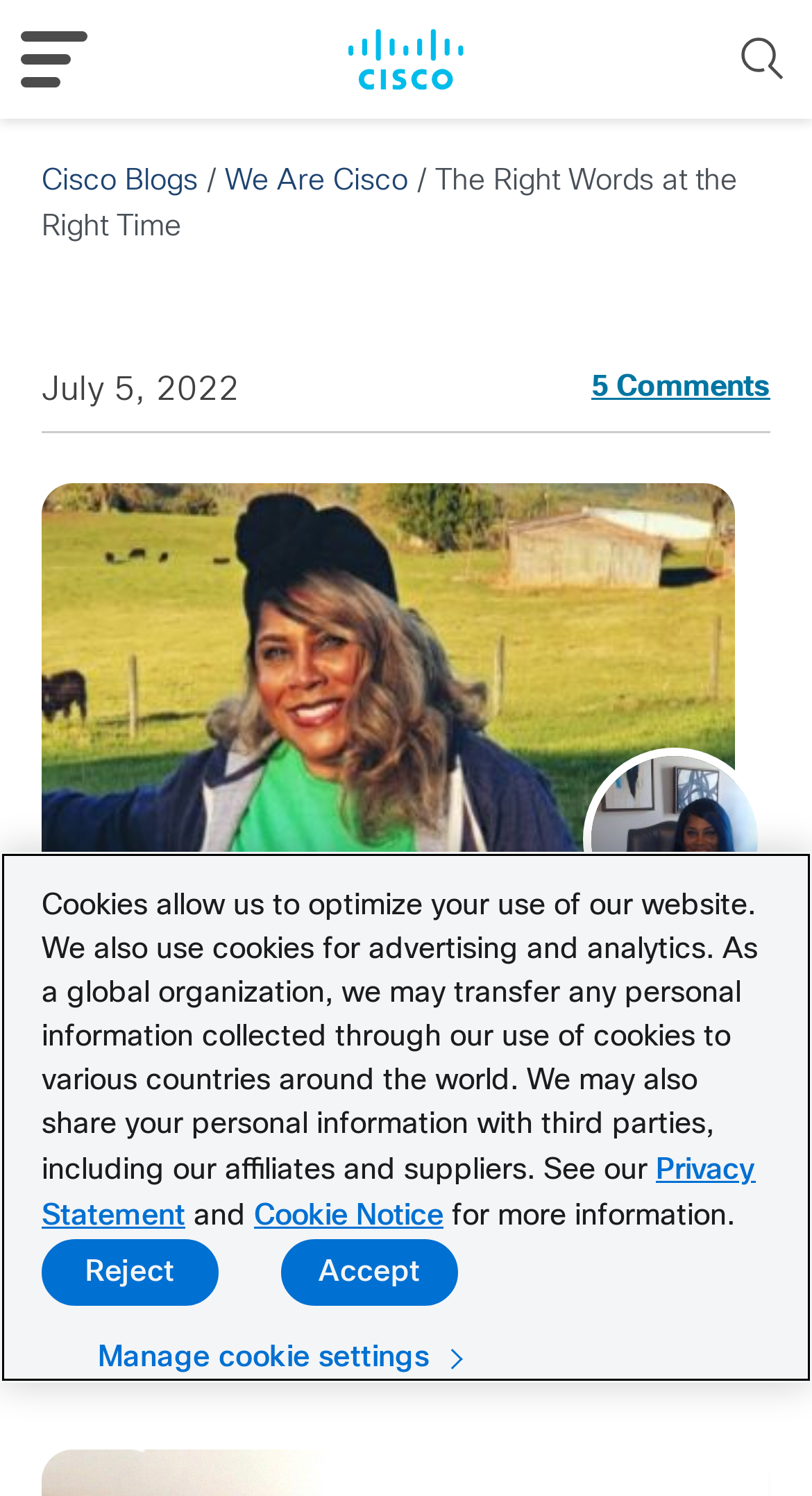Find the bounding box coordinates for the area you need to click to carry out the instruction: "Search for something". The coordinates should be four float numbers between 0 and 1, indicated as [left, top, right, bottom].

[0.905, 0.021, 0.974, 0.058]